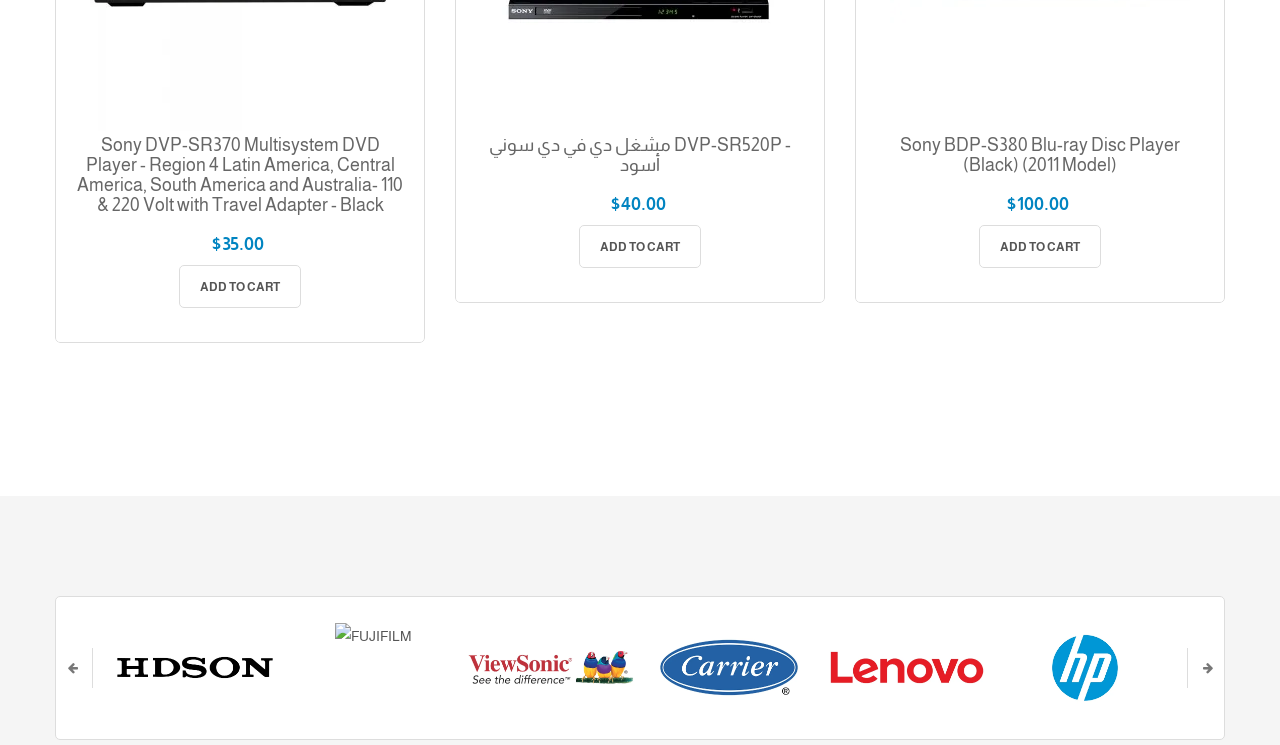Analyze the image and deliver a detailed answer to the question: What is the function of the button with the '' icon?

I found the function of the button with the '' icon by looking at the button elements with the '' icon and the corresponding text 'Add to Wish List'.